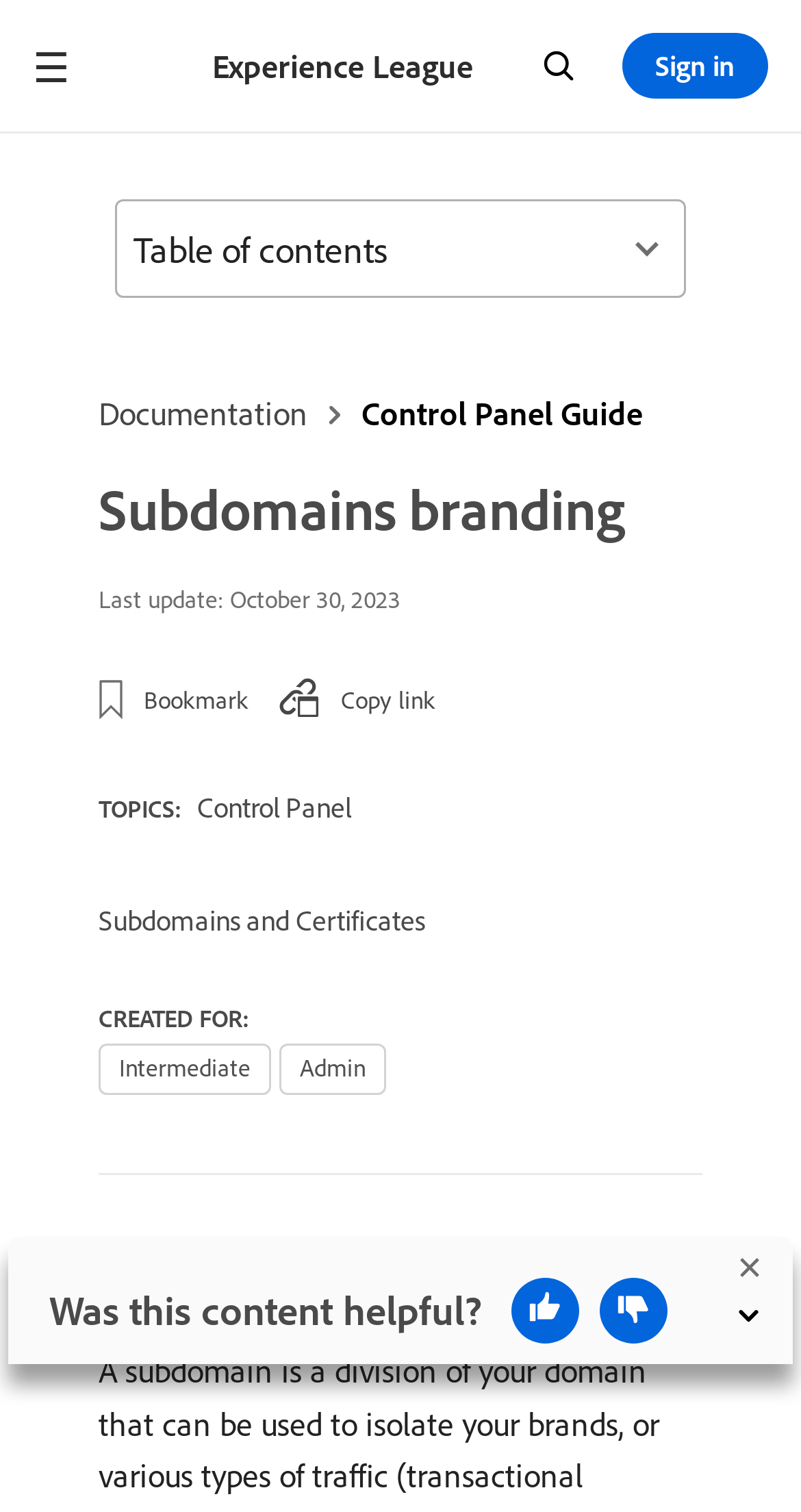Please specify the bounding box coordinates for the clickable region that will help you carry out the instruction: "Give a thumbs up for the content".

[0.638, 0.845, 0.723, 0.889]